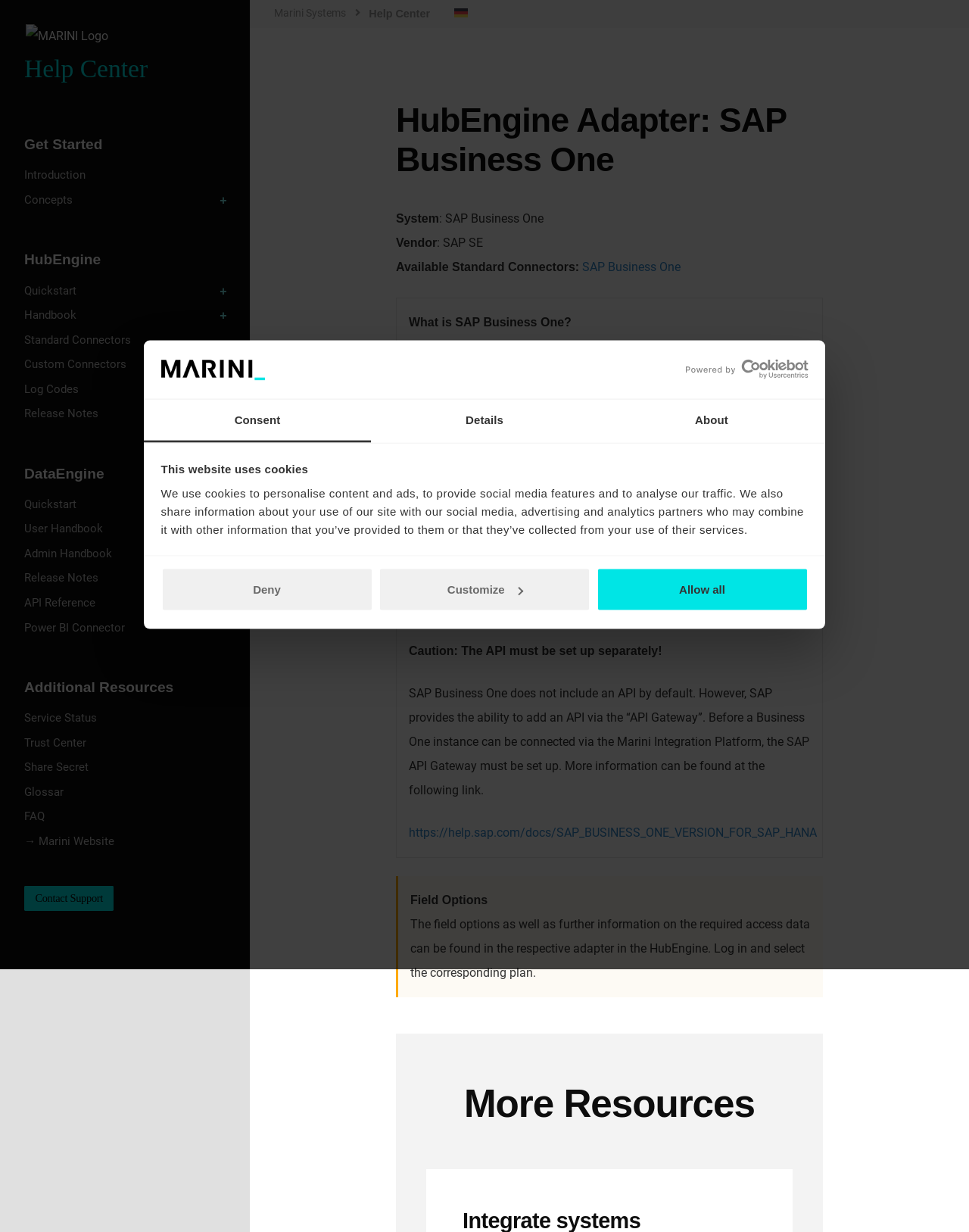What is SAP Business One?
Provide a well-explained and detailed answer to the question.

SAP Business One is an ERP solution designed specifically for small and medium businesses. It comprises modules for finance, CRM, warehousing, production management, and accounting, and runs on SAP HANA. It can be run on-premises or in the cloud, and is not restricted to a specific industry.